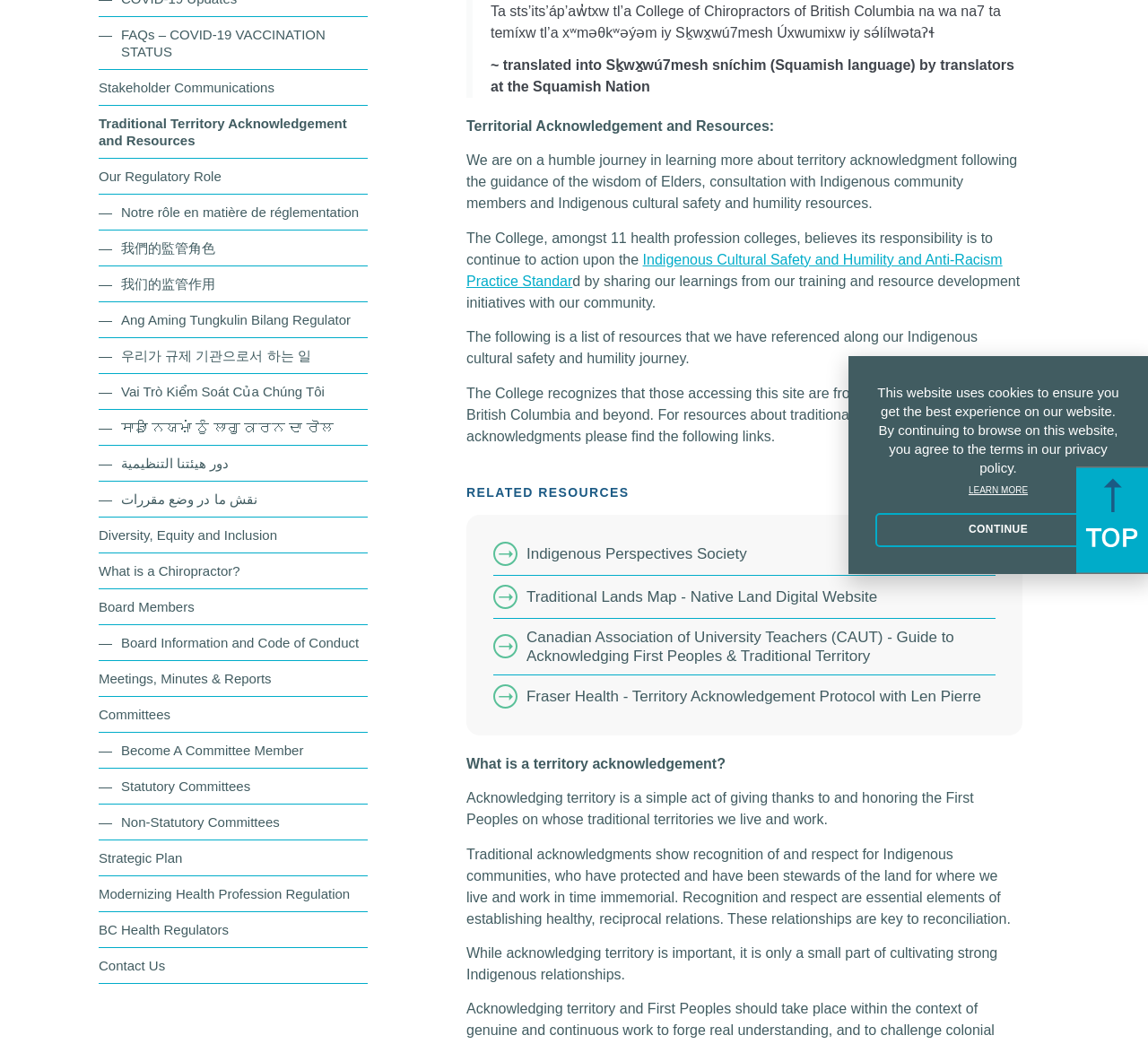Provide the bounding box coordinates for the UI element described in this sentence: "Indigenous Perspectives Society". The coordinates should be four float values between 0 and 1, i.e., [left, top, right, bottom].

[0.43, 0.519, 0.867, 0.542]